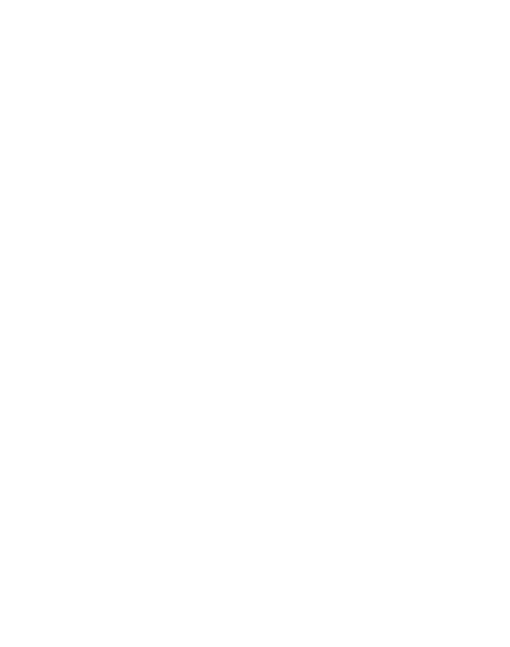Offer a detailed explanation of the image.

The image features a sleek and modern depiction of a transformer, emphasizing its essential components and design features. This illustration likely represents the 80MVA JSHP Transformer, indicated by accompanying text on the webpage. Commonly used in electrical applications, such transformers are pivotal for converting voltage levels, ensuring efficient transmission and distribution of electrical energy. 

The visual underscores technical specifications such as cooling type and vector group, which are critical in the performance and application of transformers. Enhanced with a professional look, this image serves as an informative visual aid, catering to engineers and stakeholders involved in the electrical engineering sector.